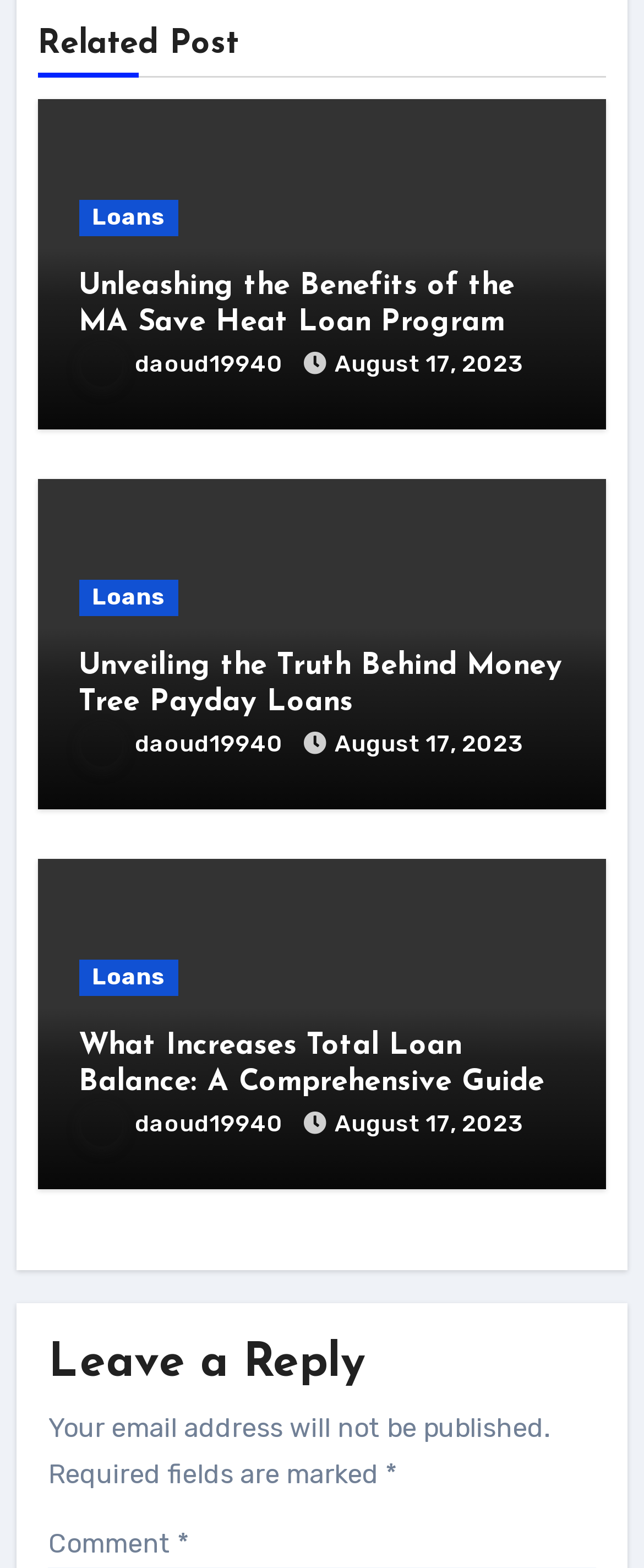Give the bounding box coordinates for the element described by: "parent_node: Loans".

[0.058, 0.063, 0.942, 0.273]